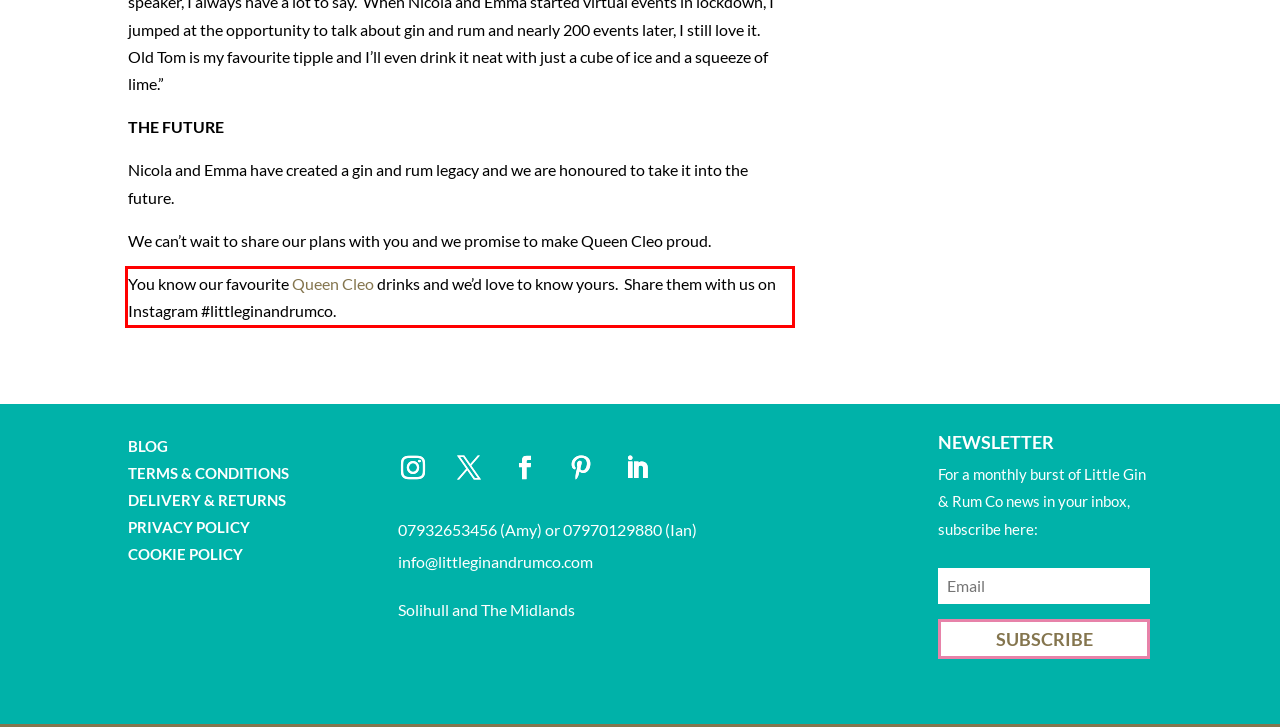Examine the screenshot of the webpage, locate the red bounding box, and perform OCR to extract the text contained within it.

You know our favourite Queen Cleo drinks and we’d love to know yours. Share them with us on Instagram #littleginandrumco.